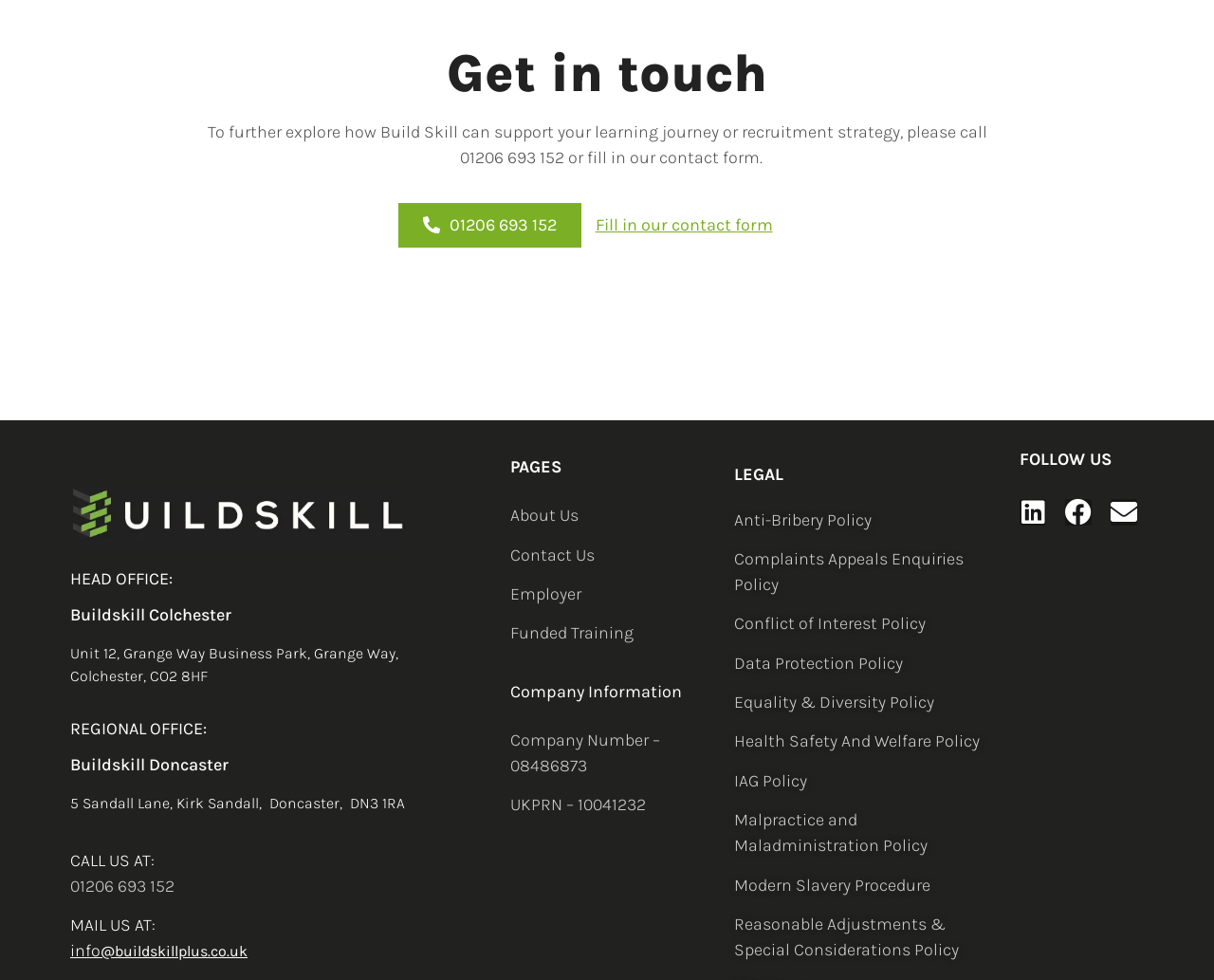Please identify the bounding box coordinates of the element that needs to be clicked to perform the following instruction: "Follow Buildskill on Linkedin".

[0.84, 0.509, 0.862, 0.536]